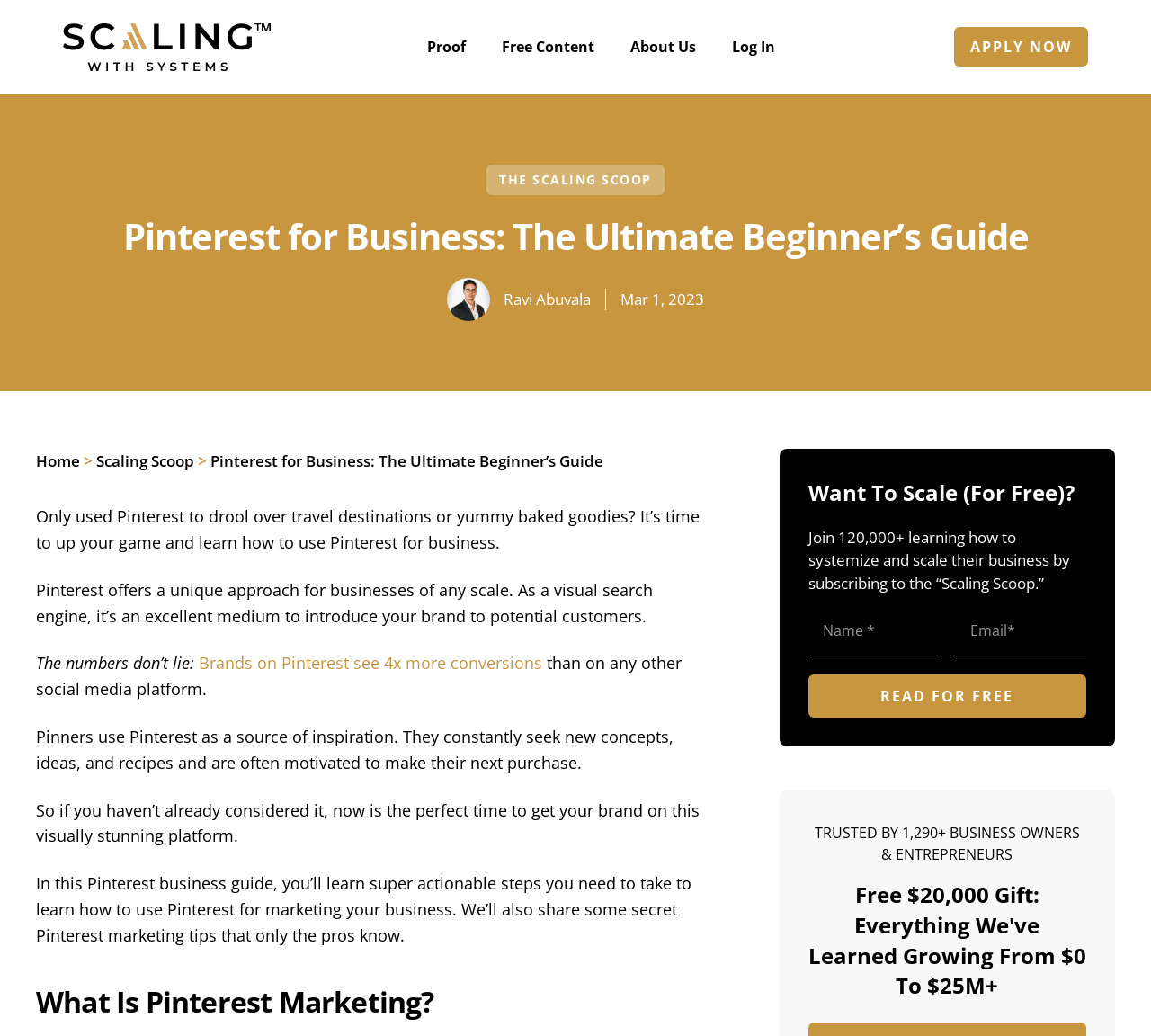Determine the coordinates of the bounding box that should be clicked to complete the instruction: "Click the 'READ FOR FREE' button". The coordinates should be represented by four float numbers between 0 and 1: [left, top, right, bottom].

[0.702, 0.651, 0.944, 0.693]